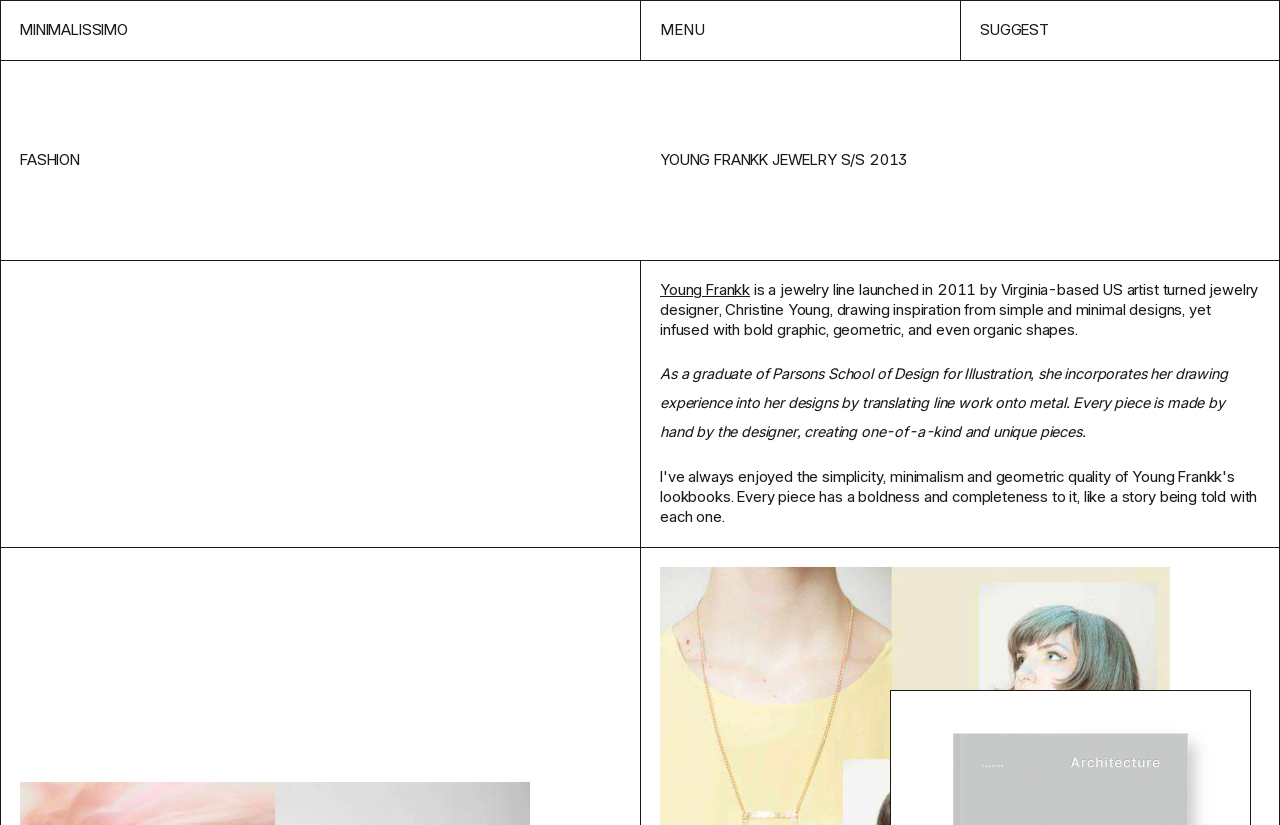Using the elements shown in the image, answer the question comprehensively: How are the jewelry pieces made?

I found the answer by reading the static text element that describes the jewelry making process, which is located at [0.516, 0.477, 0.957, 0.534]. The text mentions that every piece is made by hand by the designer.